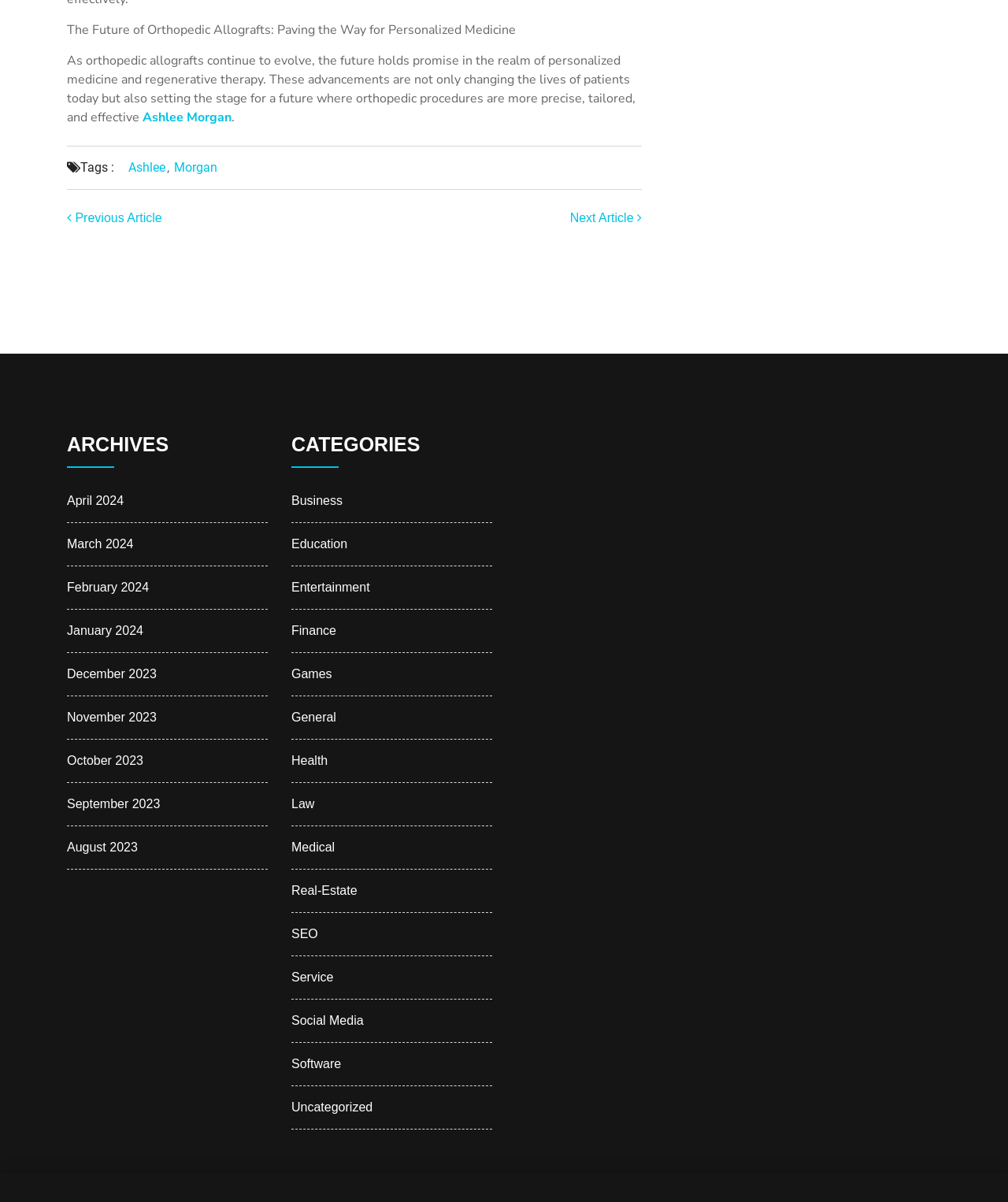Given the element description Real-Estate, predict the bounding box coordinates for the UI element in the webpage screenshot. The format should be (top-left x, top-left y, bottom-right x, bottom-right y), and the values should be between 0 and 1.

[0.289, 0.735, 0.354, 0.746]